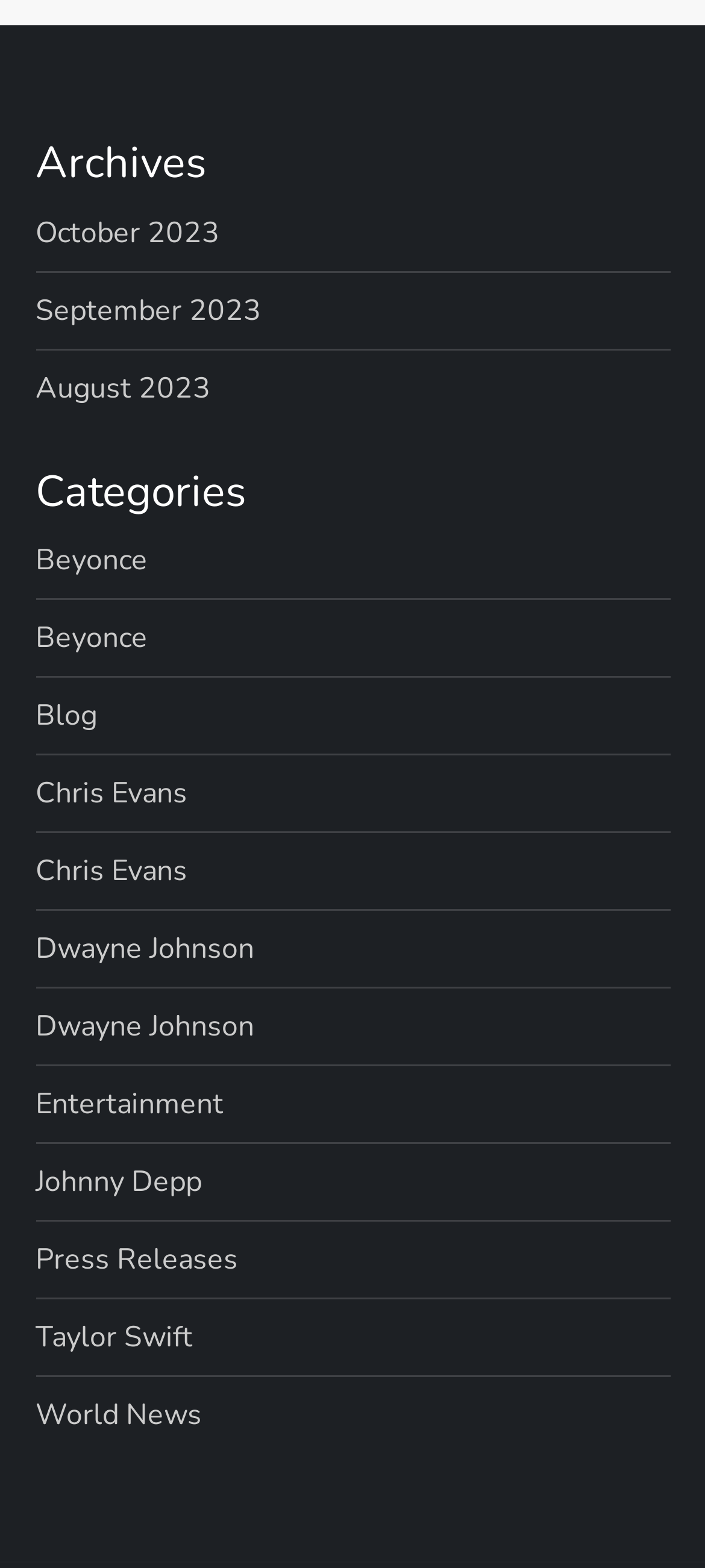Please determine the bounding box coordinates of the element's region to click for the following instruction: "explore World News".

[0.05, 0.887, 0.286, 0.919]